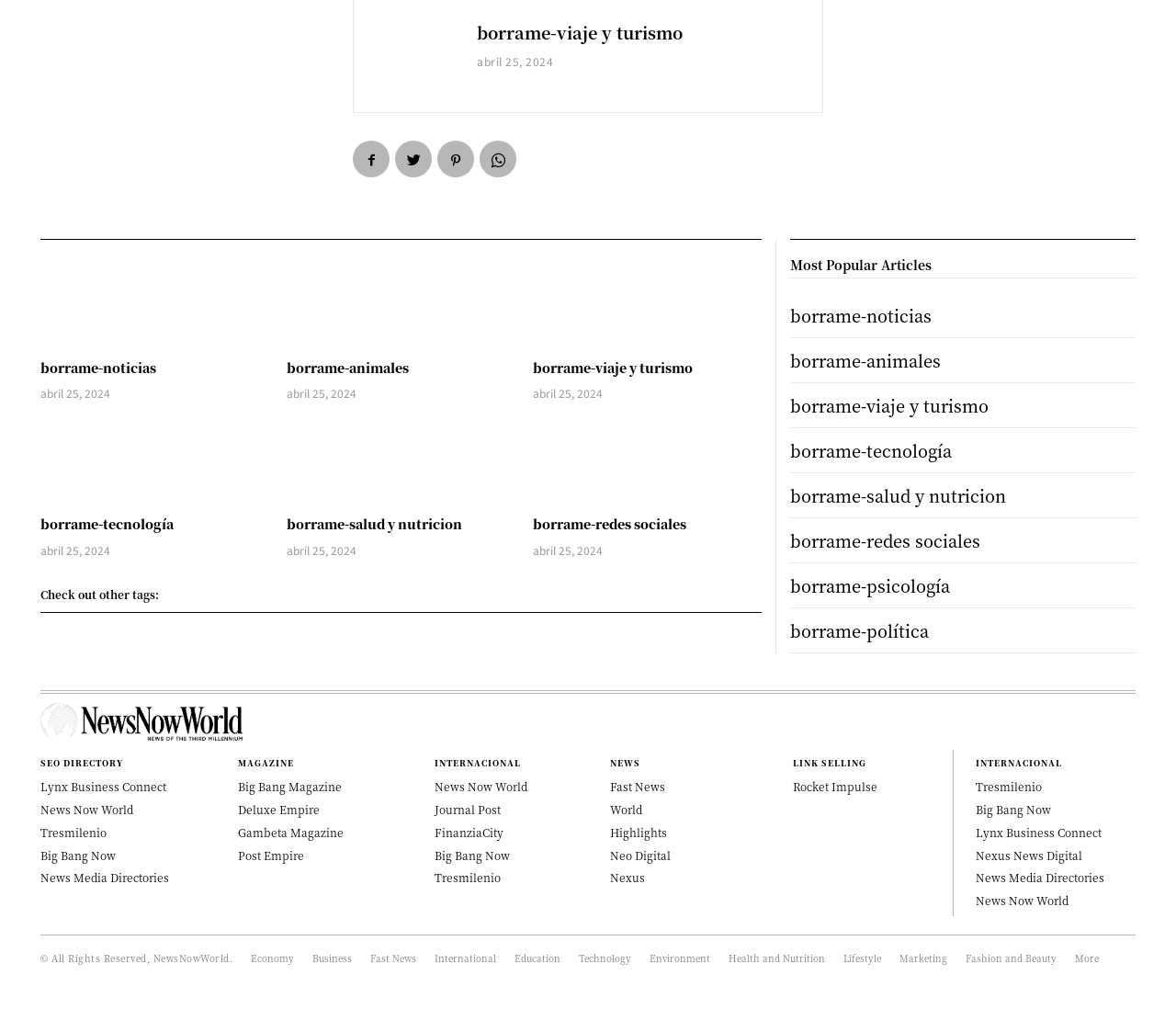Identify the bounding box coordinates for the element that needs to be clicked to fulfill this instruction: "Click on the 'borrame-viaje y turismo' link". Provide the coordinates in the format of four float numbers between 0 and 1: [left, top, right, bottom].

[0.453, 0.256, 0.647, 0.347]